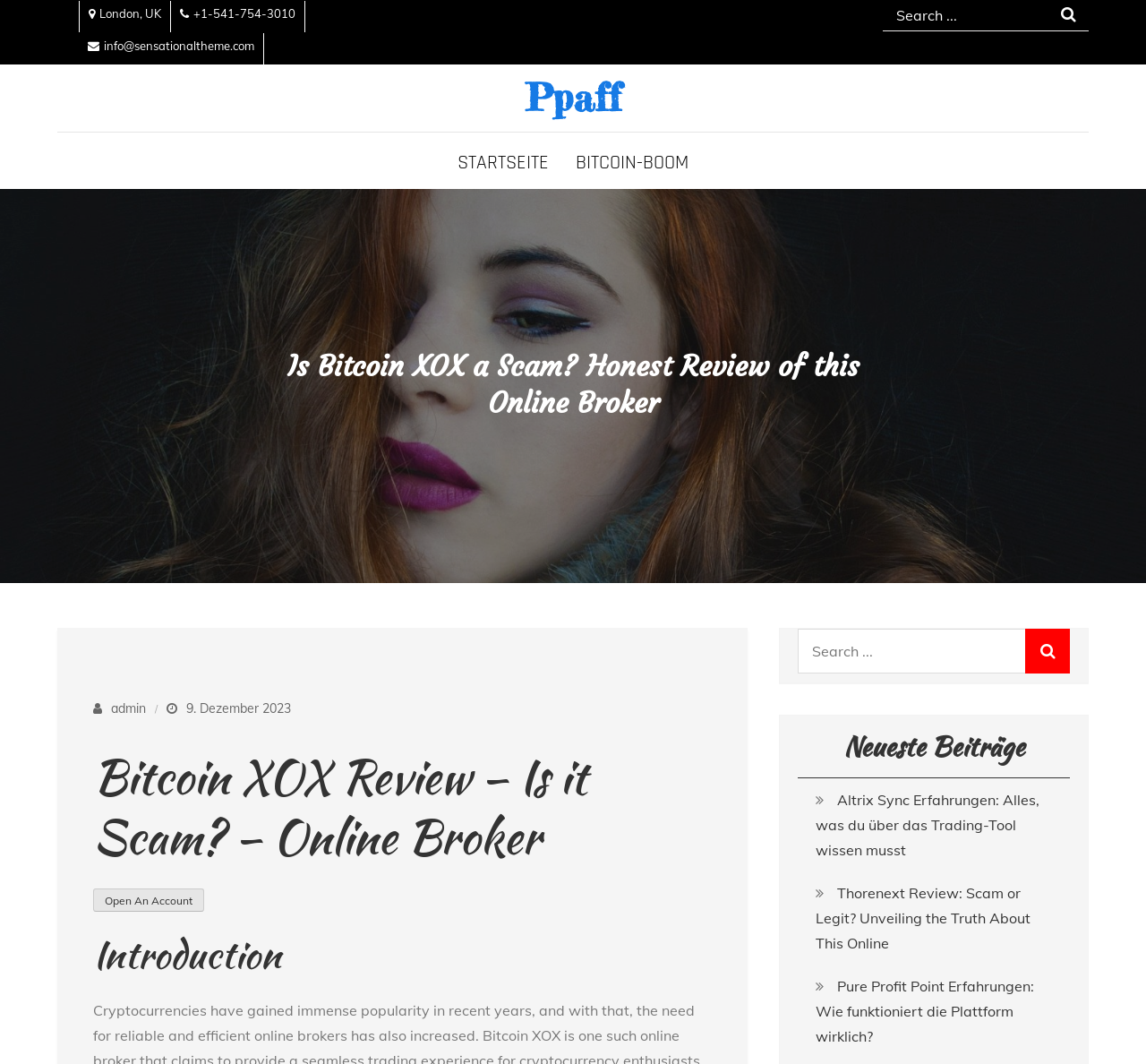How many links are there in the 'Neueste Beiträge' section?
Give a one-word or short-phrase answer derived from the screenshot.

3